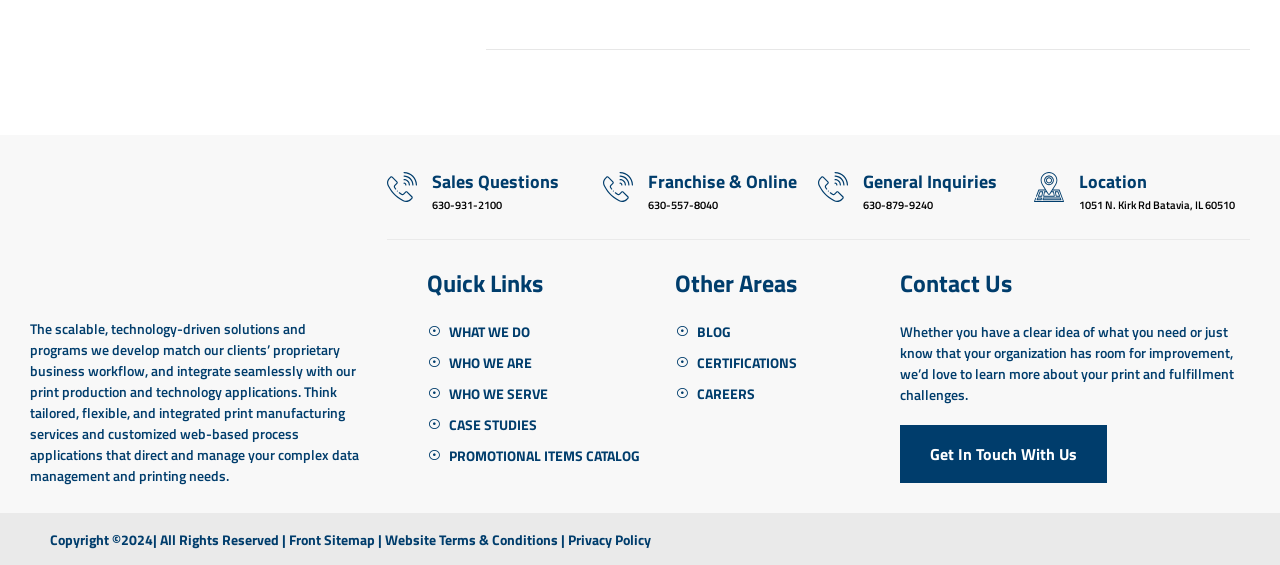What is the copyright year?
From the details in the image, answer the question comprehensively.

I found the copyright year by looking at the StaticText element at the bottom of the webpage and finding the year '2024'.